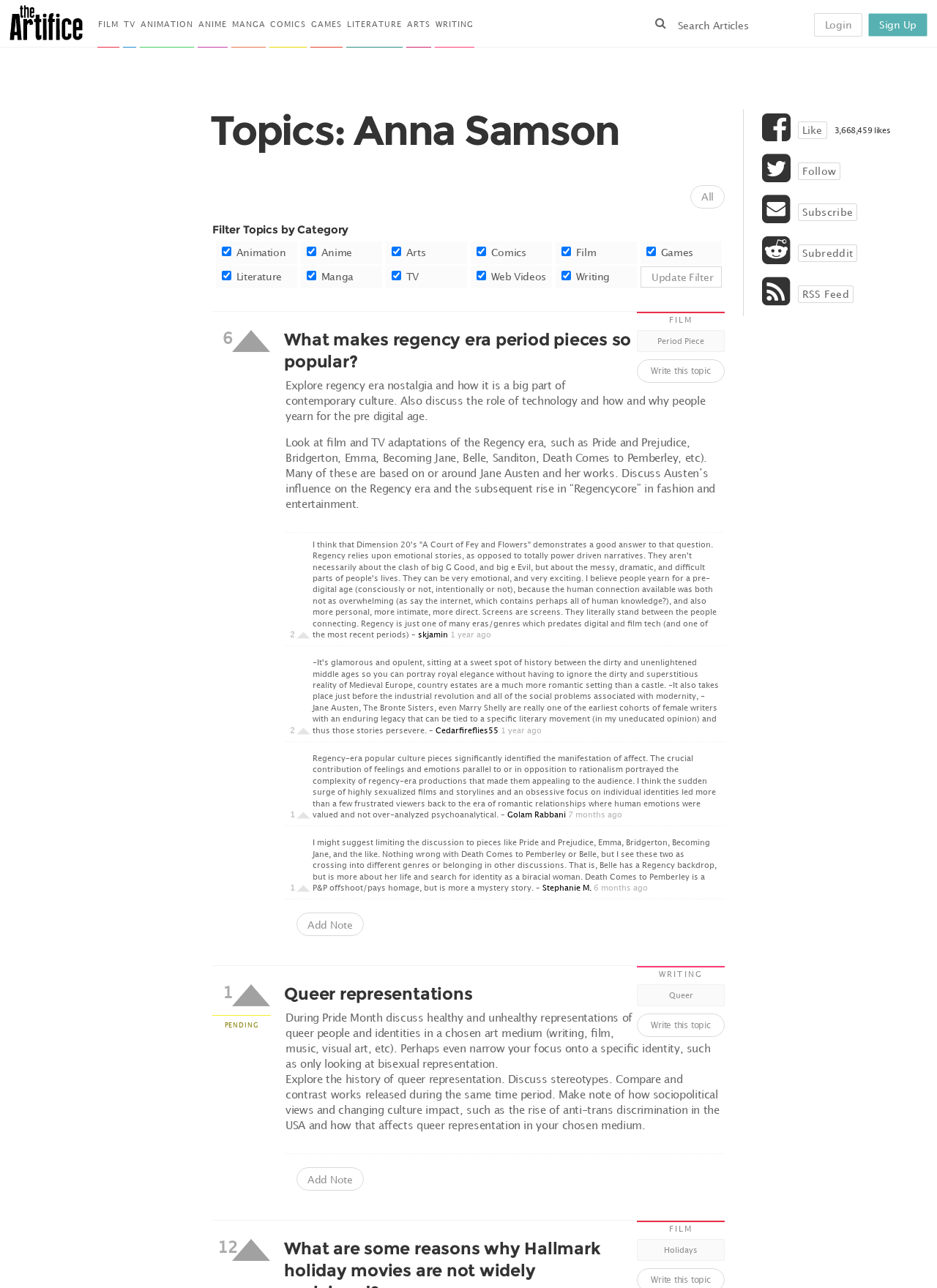Select the bounding box coordinates of the element I need to click to carry out the following instruction: "Filter topics by category".

[0.227, 0.173, 0.773, 0.184]